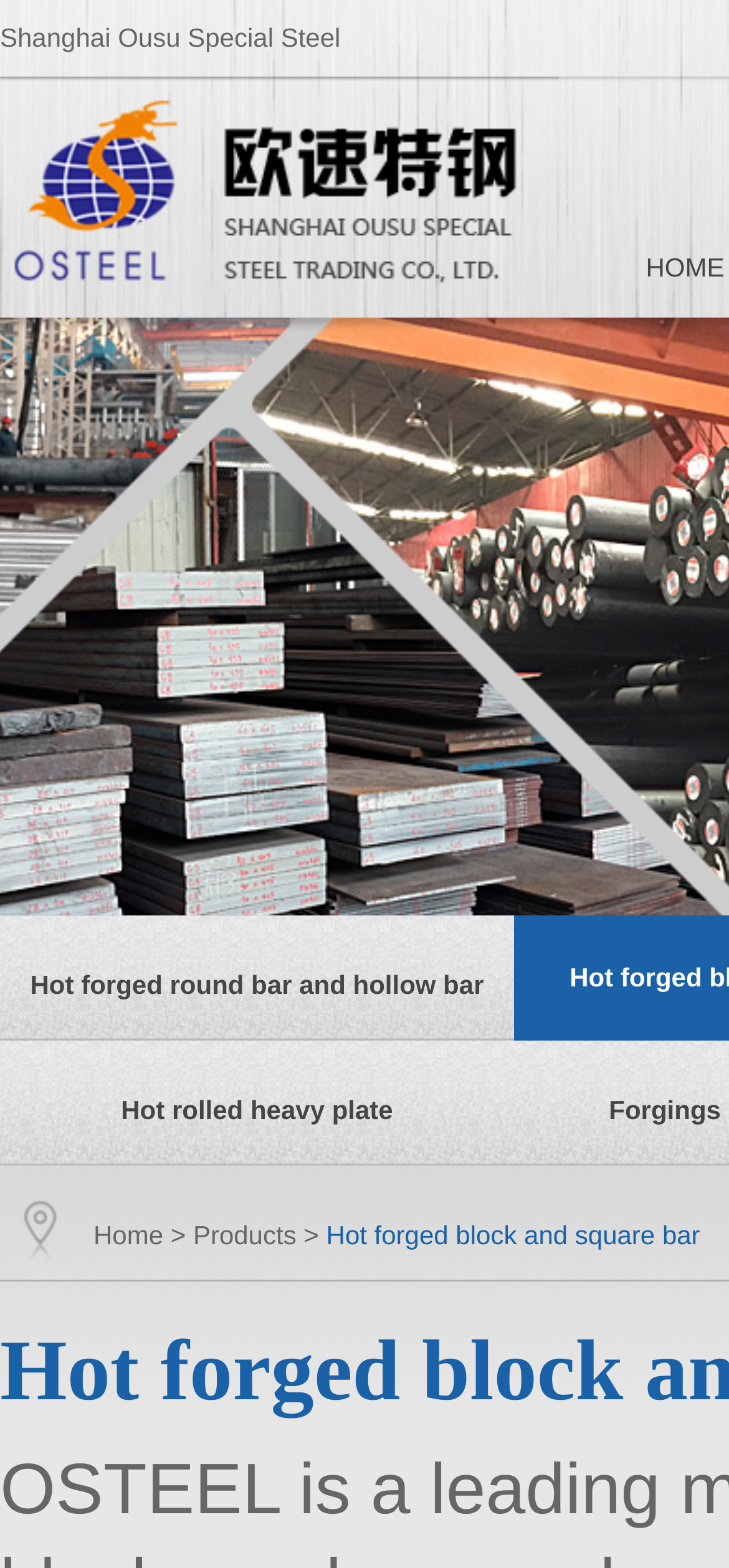Offer an extensive depiction of the webpage and its key elements.

The webpage is about Shanghai Ousu Special Steel Trading Co., Ltd., a company that sells special steel materials. 

At the top of the page, there is a layout table with two rows, each containing a table cell with a link. The first link is "Hot forged round bar and hollow bar", located near the top-left corner of the page. The second link is "Hot rolled heavy plate", positioned below the first link, slightly to the right.

Below these links, there is a breadcrumb navigation bar with the text "Home > Products >", indicating the current page location. To the right of the navigation bar, there is a text "Hot forged block and square bar", which is likely a product category or description.

Overall, the webpage appears to be a product catalog or listing page for special steel materials, with links to specific product categories and a navigation bar to facilitate browsing.